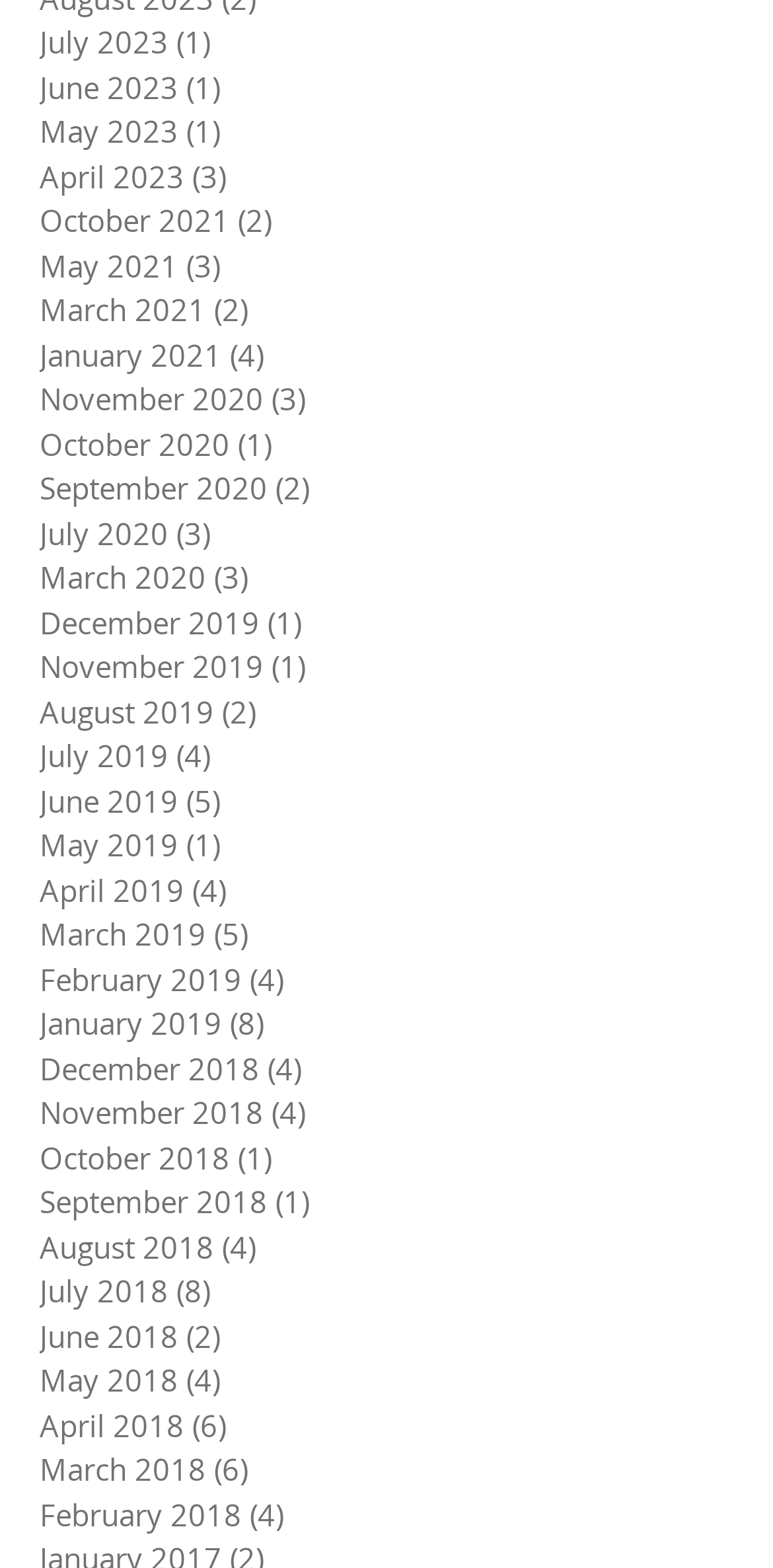What is the earliest month with posts?
Using the visual information, answer the question in a single word or phrase.

January 2018